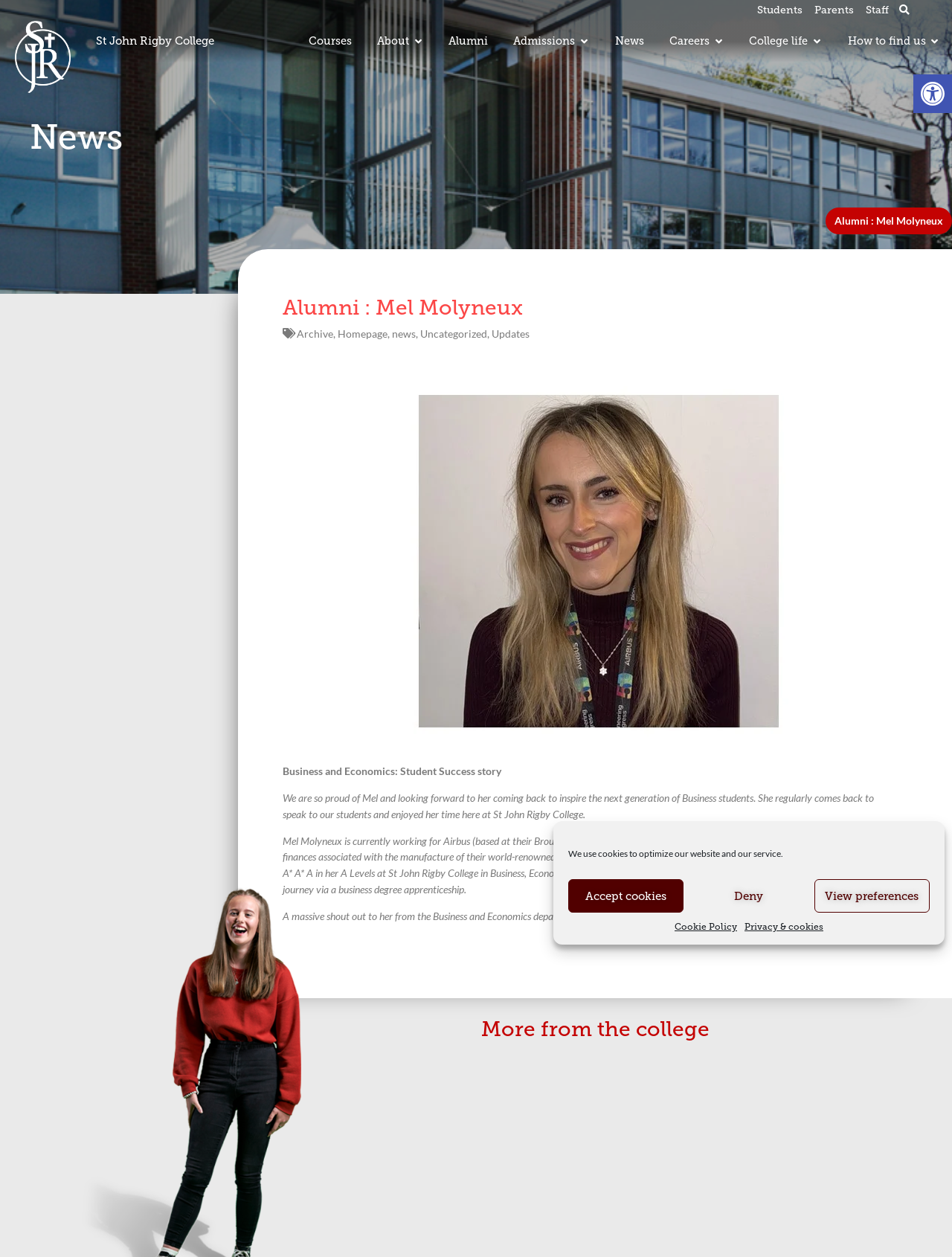What did Mel Molyneux achieve in her A Levels?
Examine the image and provide an in-depth answer to the question.

The webpage states that Mel Molyneux secured A* A* A in her A Levels at St John Rigby College in Business, Economics, and Graphic Design.